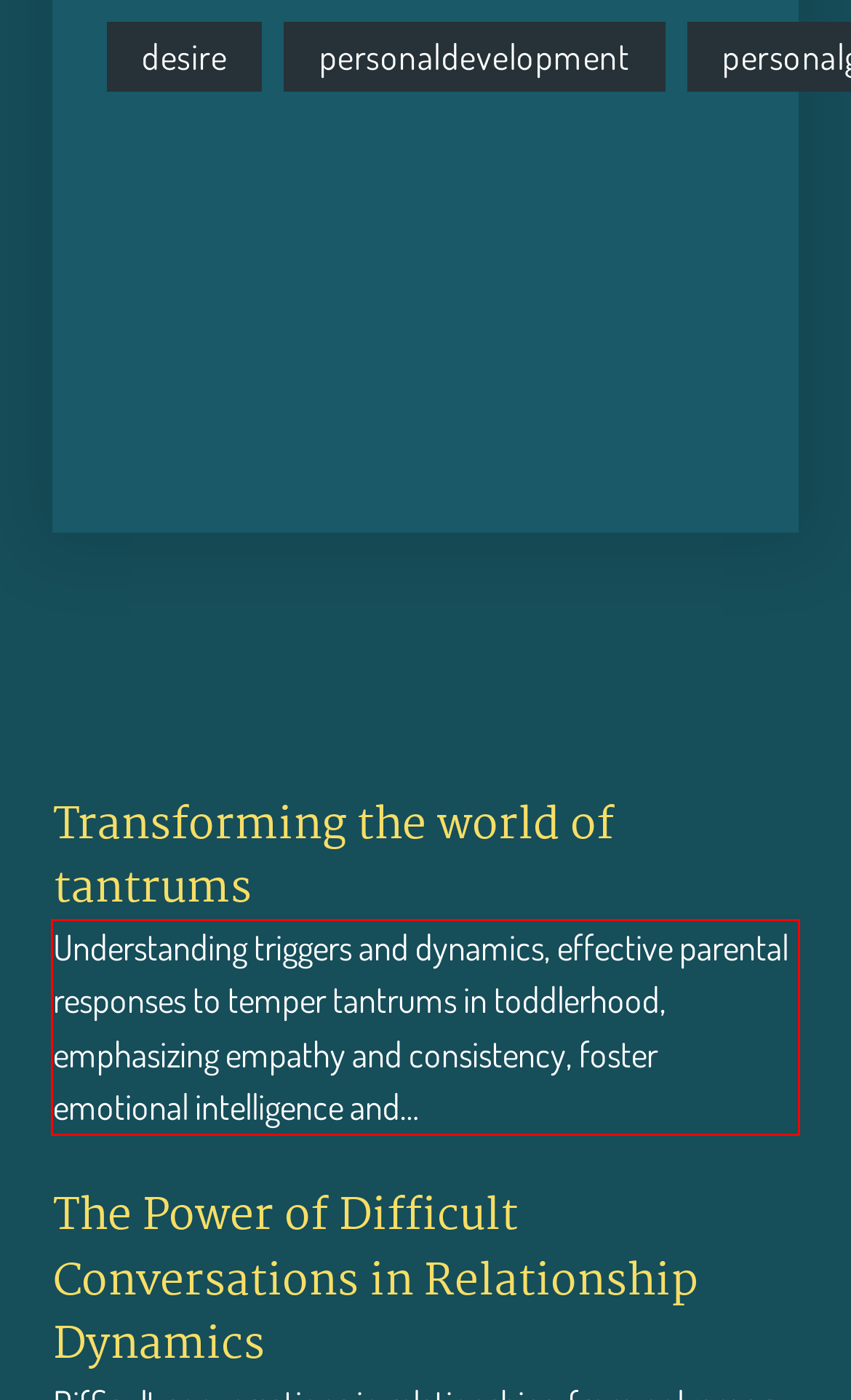Analyze the screenshot of the webpage that features a red bounding box and recognize the text content enclosed within this red bounding box.

Understanding triggers and dynamics, effective parental responses to temper tantrums in toddlerhood, emphasizing empathy and consistency, foster emotional intelligence and…